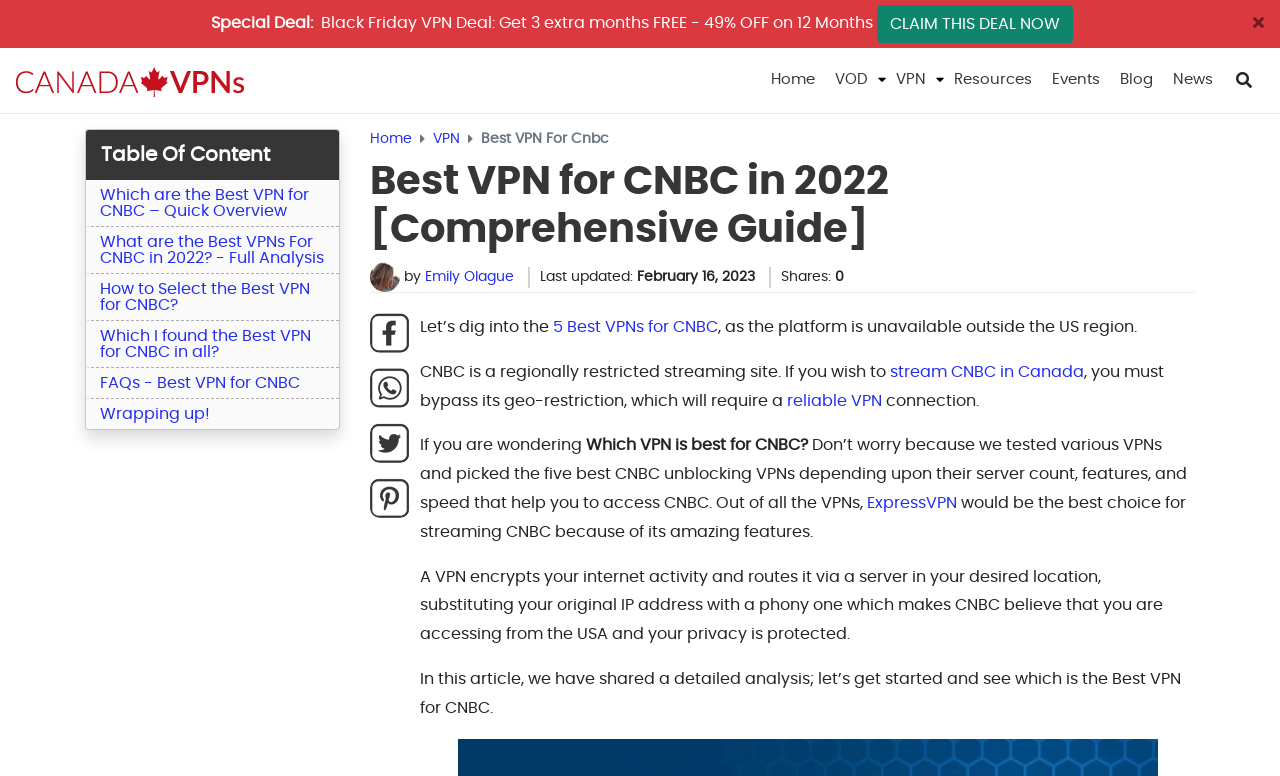Using the format (top-left x, top-left y, bottom-right x, bottom-right y), provide the bounding box coordinates for the described UI element. All values should be floating point numbers between 0 and 1: stream CNBC in Canada

[0.695, 0.469, 0.847, 0.489]